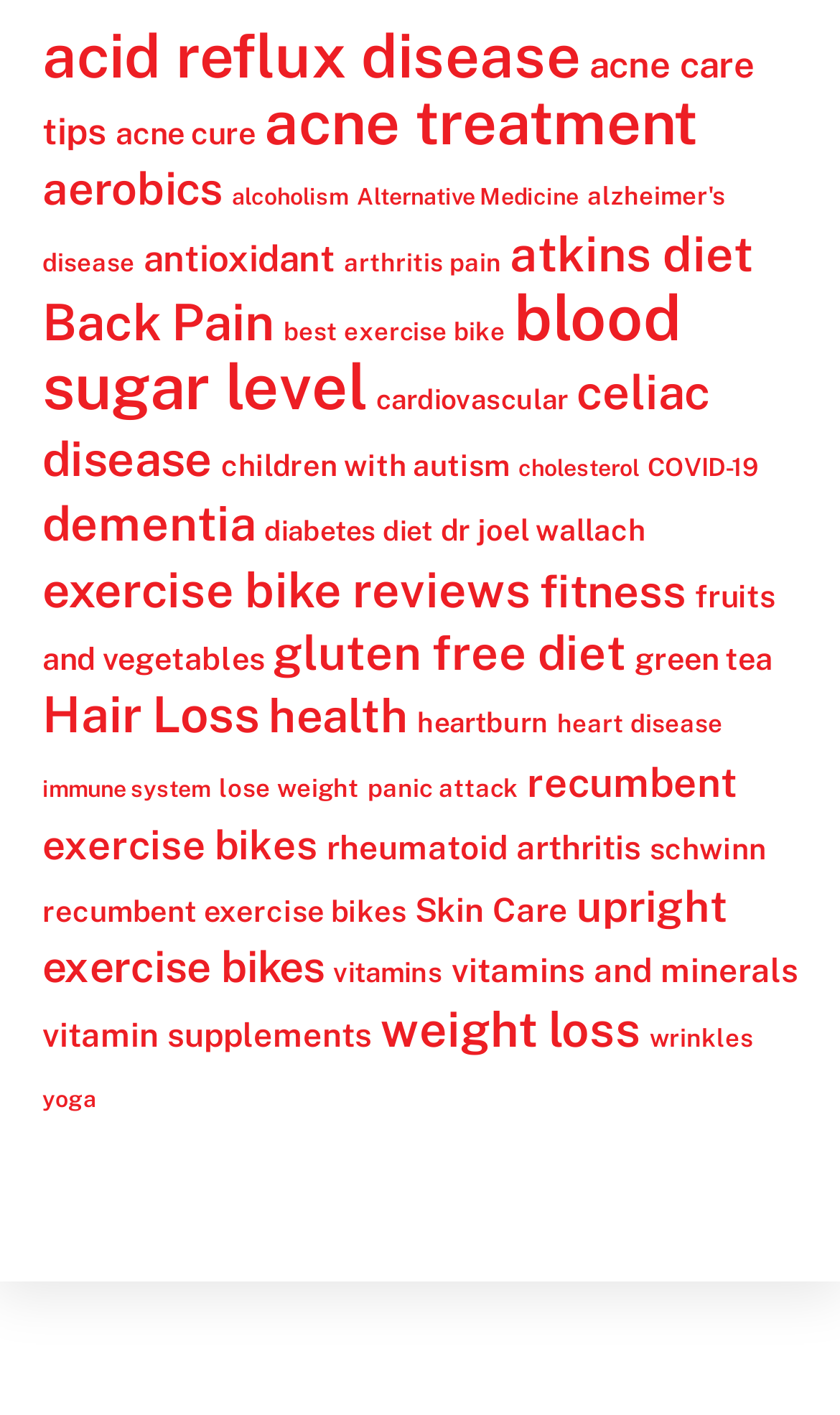What is the topic of the link with 28 items that is not related to exercise?
Using the visual information, reply with a single word or short phrase.

weight loss